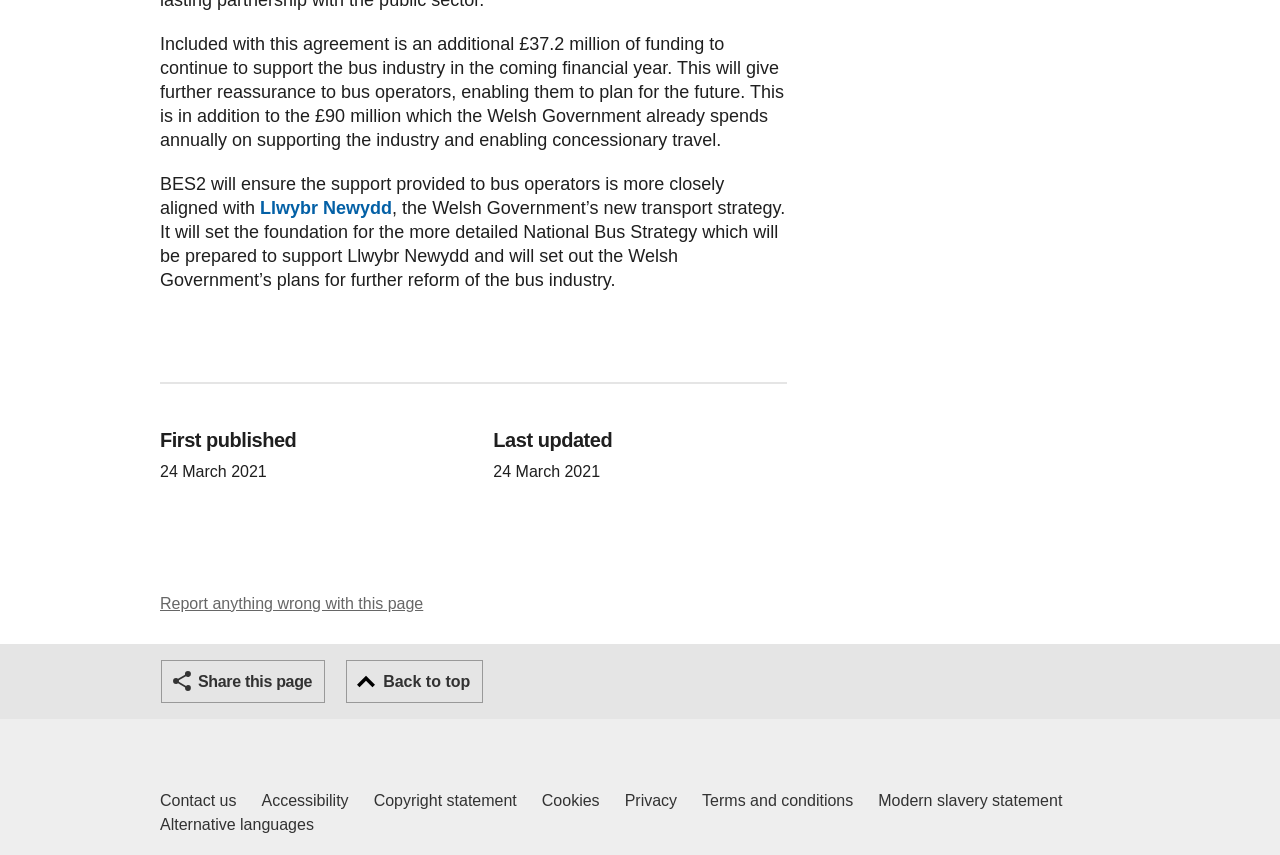How many links are available in the footer section?
Using the picture, provide a one-word or short phrase answer.

8